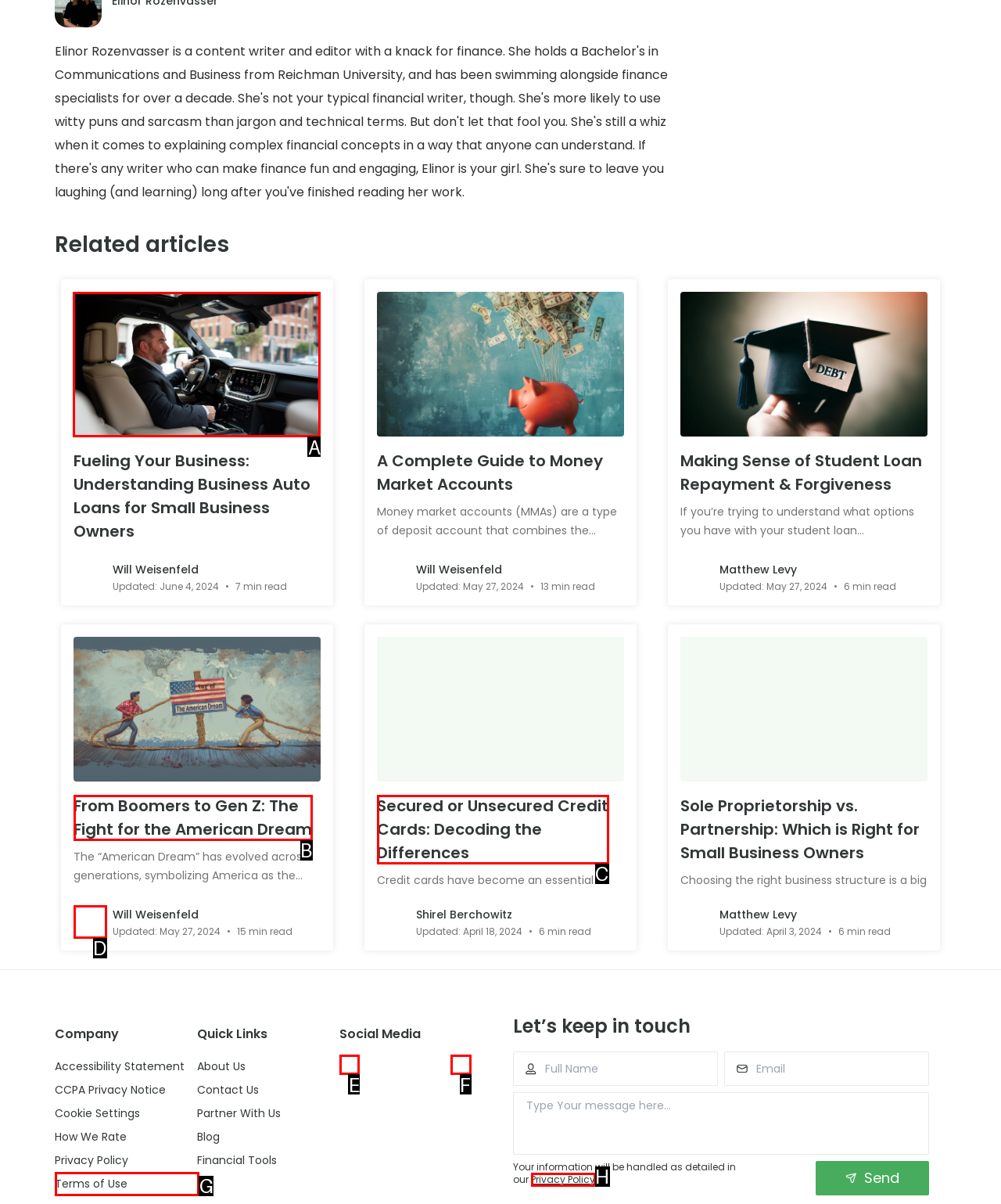Tell me which one HTML element I should click to complete the following task: Read article about Business professional driving an SUV Answer with the option's letter from the given choices directly.

A